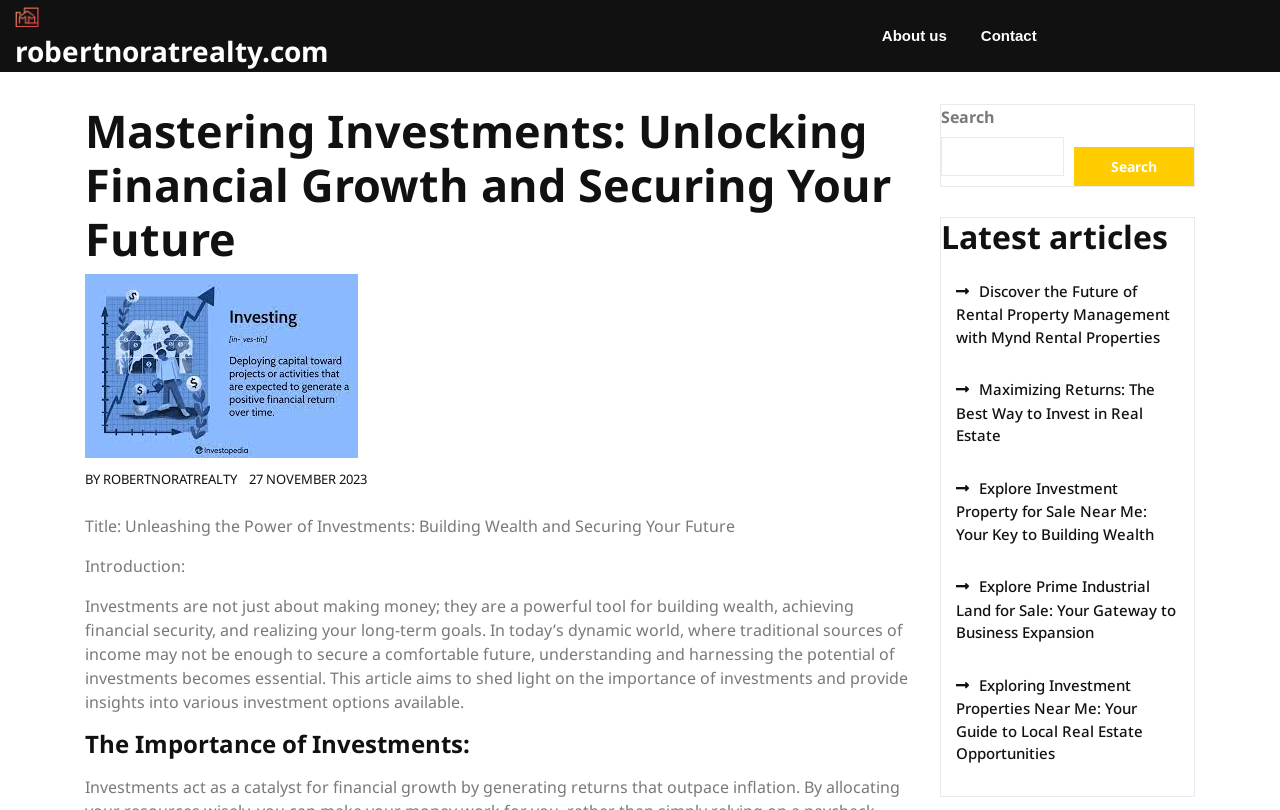Please predict the bounding box coordinates (top-left x, top-left y, bottom-right x, bottom-right y) for the UI element in the screenshot that fits the description: robertnoratrealty

[0.08, 0.58, 0.185, 0.602]